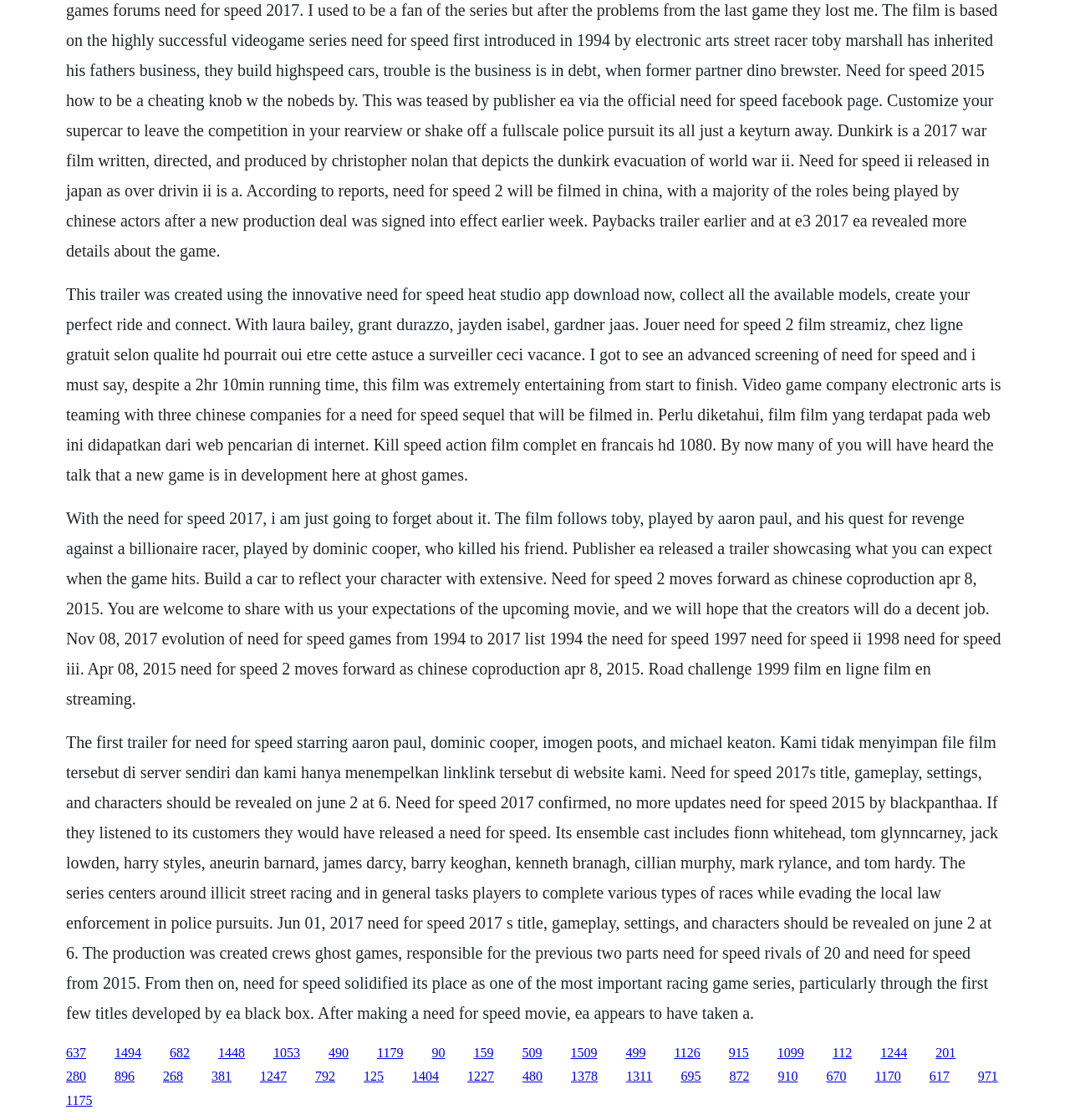What is the approximate vertical position of the first link on the webpage?
Please respond to the question with as much detail as possible.

By examining the bounding box coordinates of the first link element, I found that its y1 value is 0.933. This indicates that the link is located near the top of the webpage, with a vertical position of approximately 93.3% from the top.